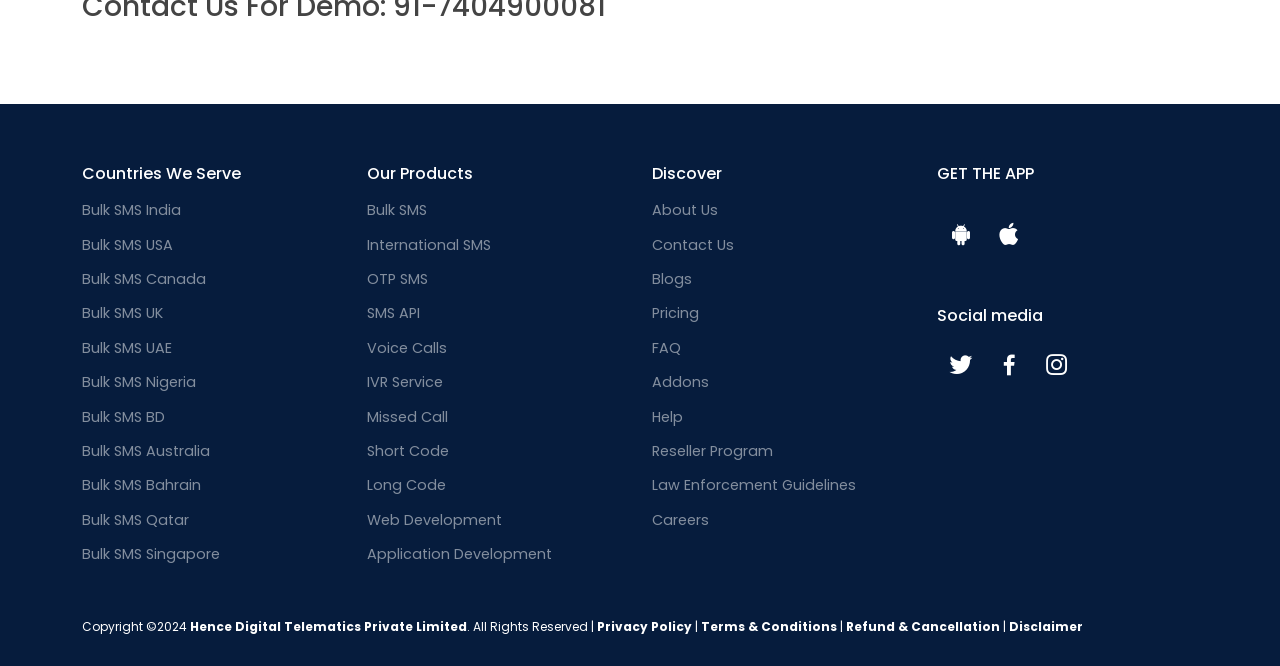Determine the bounding box of the UI component based on this description: "Pricing". The bounding box coordinates should be four float values between 0 and 1, i.e., [left, top, right, bottom].

[0.509, 0.46, 0.546, 0.482]